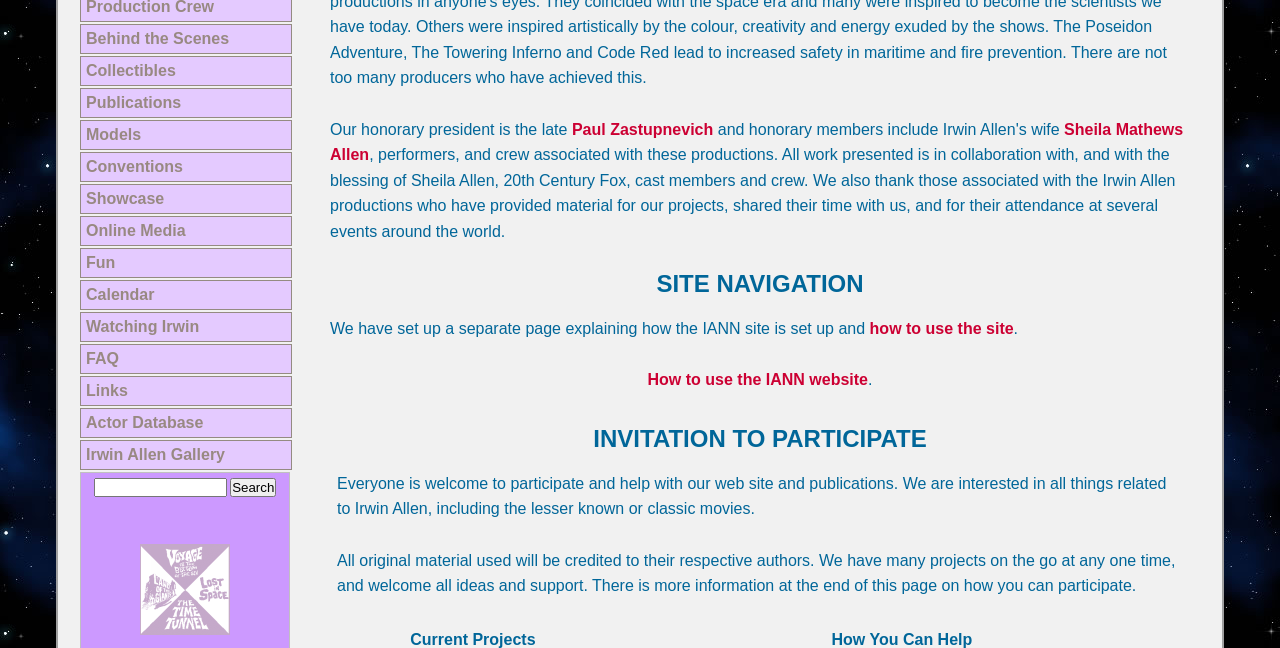Using the format (top-left x, top-left y, bottom-right x, bottom-right y), provide the bounding box coordinates for the described UI element. All values should be floating point numbers between 0 and 1: About

None